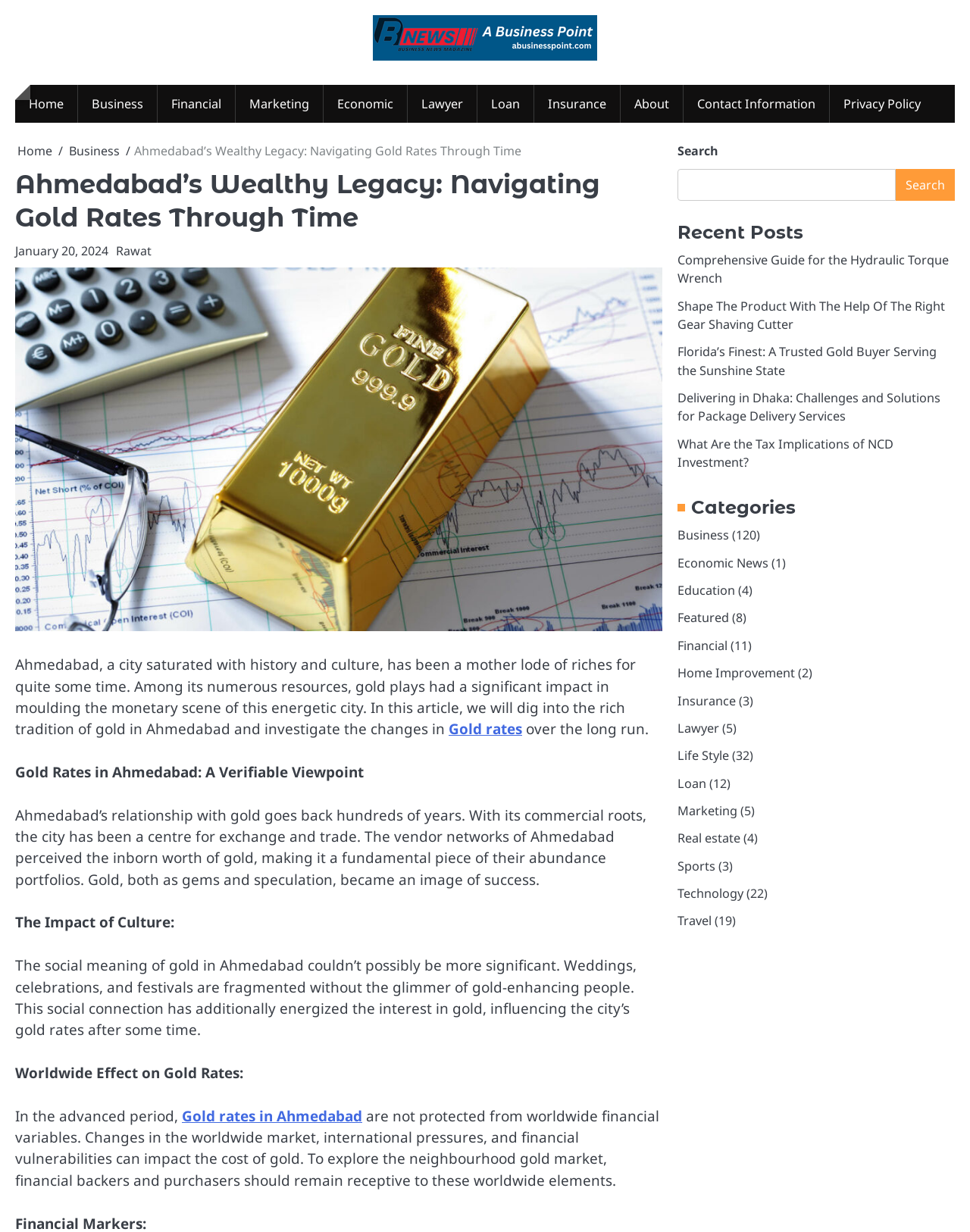Given the description "Privacy Notice", provide the bounding box coordinates of the corresponding UI element.

None